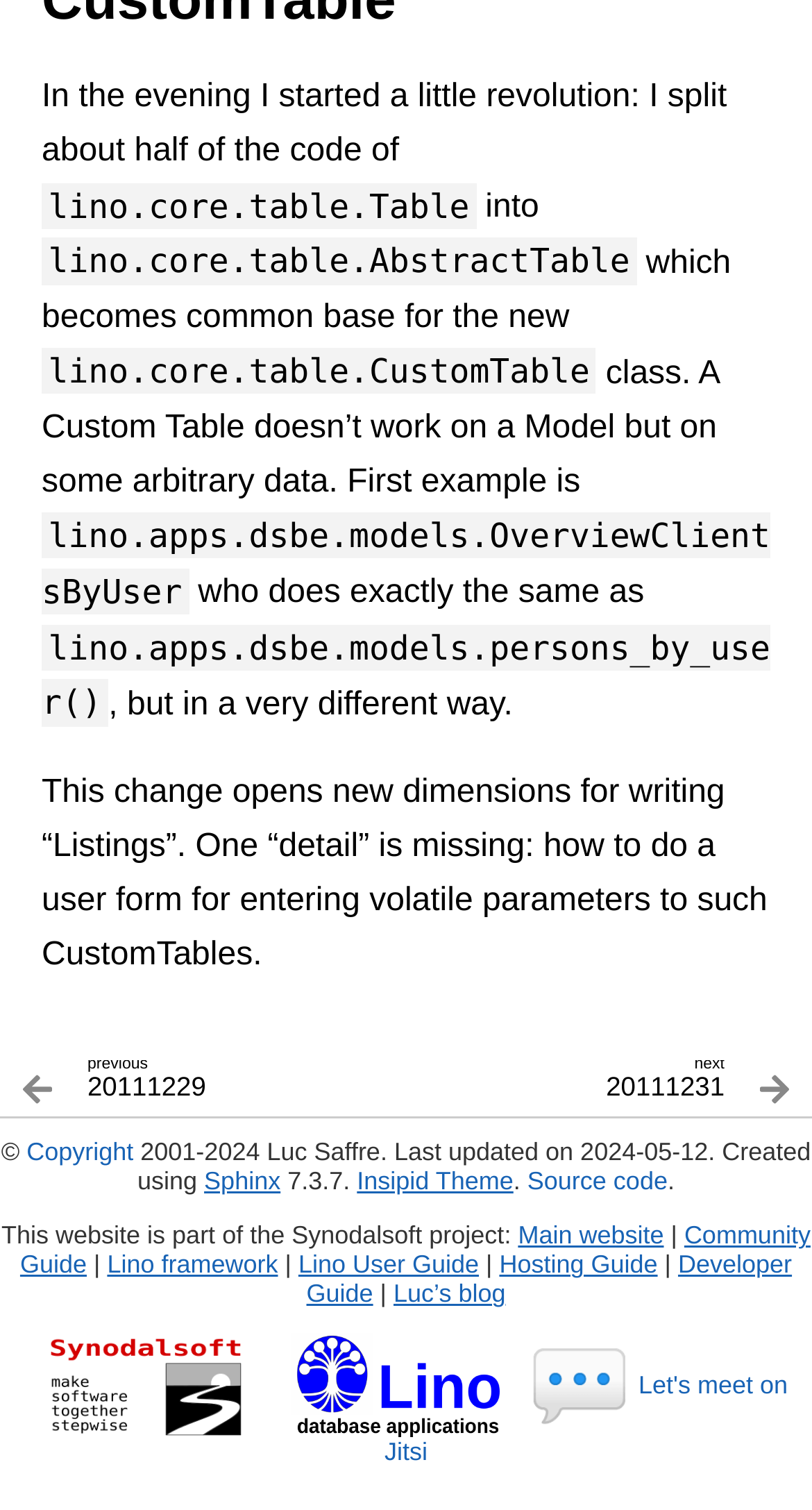What is the date of the last update?
Look at the webpage screenshot and answer the question with a detailed explanation.

I found the answer by looking at the footer section of the webpage, where it says 'Last updated on 2024-05-12'.